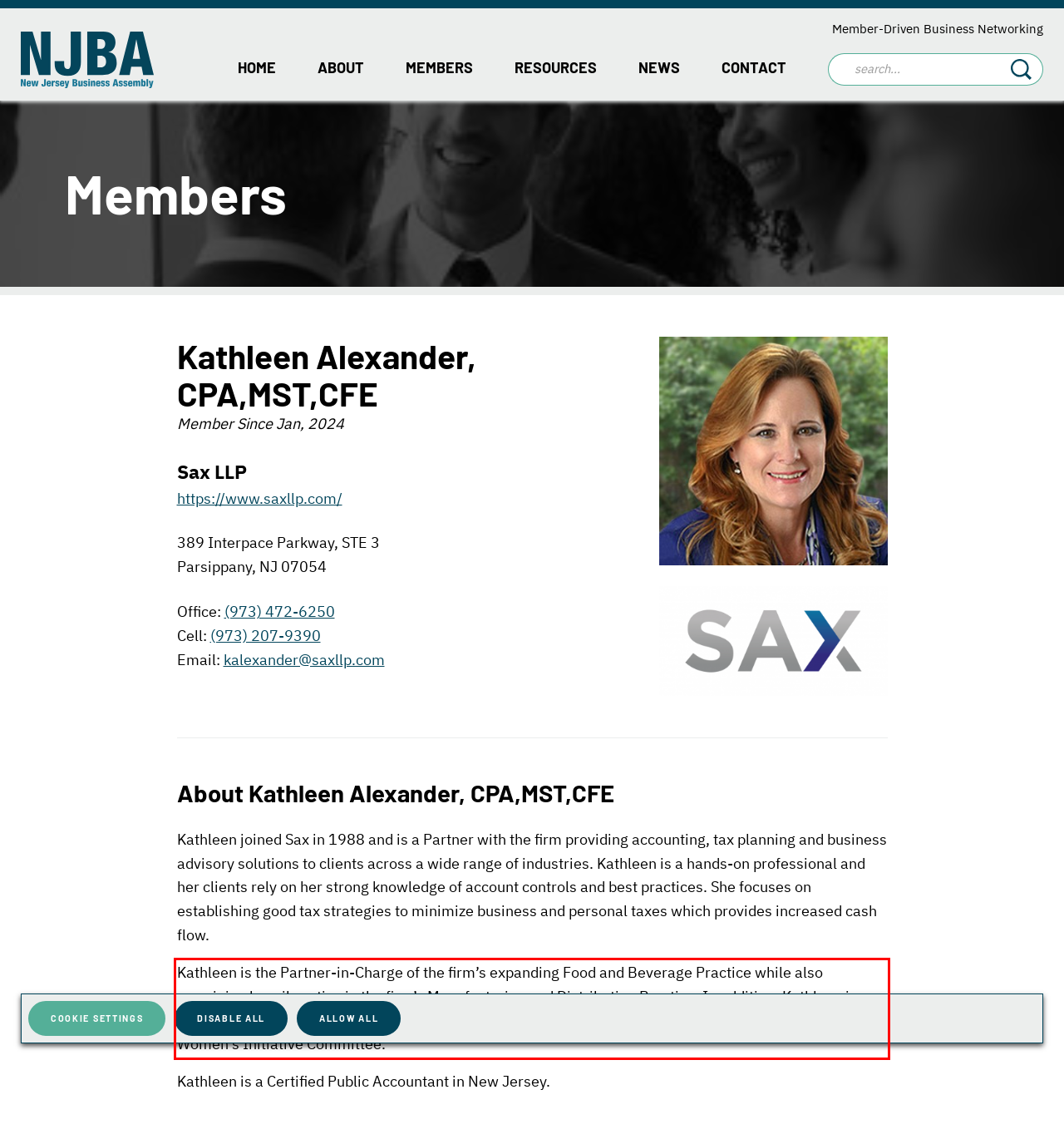You are provided with a screenshot of a webpage that includes a UI element enclosed in a red rectangle. Extract the text content inside this red rectangle.

Kathleen is the Partner-in-Charge of the firm’s expanding Food and Beverage Practice while also remaining heavily active in the firm’s Manufacturing and Distribution Practice. In addition, Kathleen is Director of Technical Training and Continuing Professional Education at the firm, and a Co-Chair of the Women’s Initiative Committee.